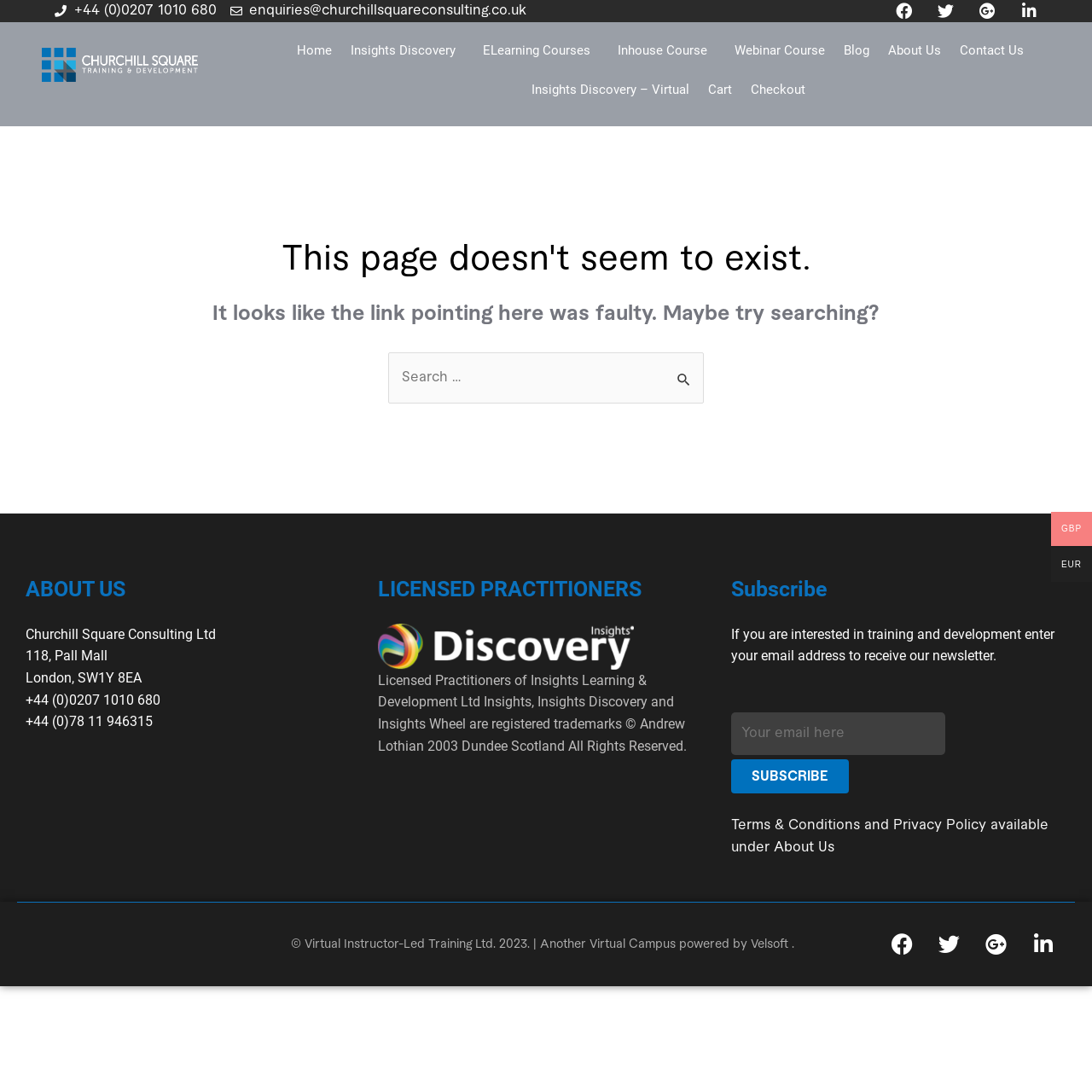What is the phone number?
Based on the image, provide a one-word or brief-phrase response.

+44 (0)0207 1010 680